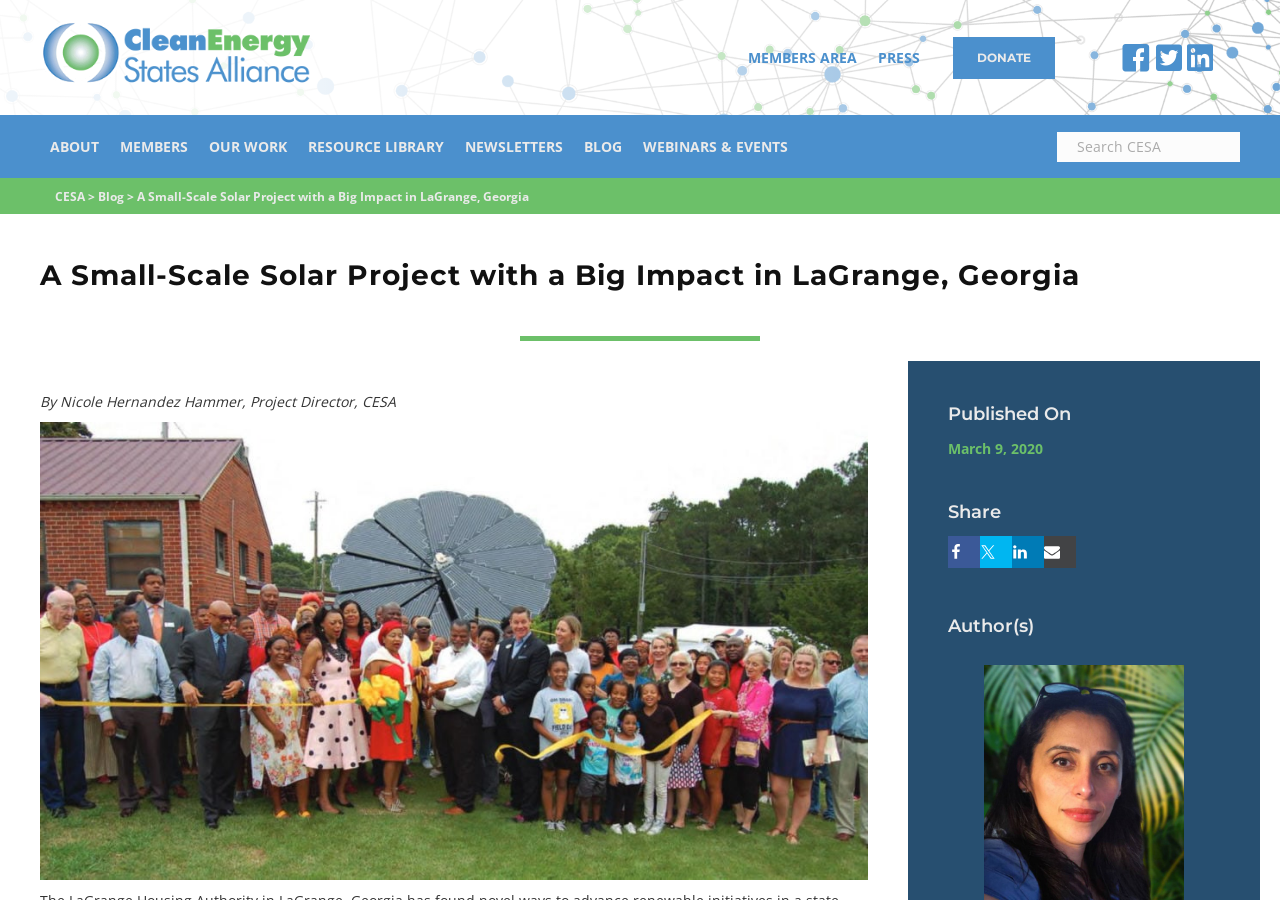What is the topic of the blog post?
Using the visual information, answer the question in a single word or phrase.

Solar Project